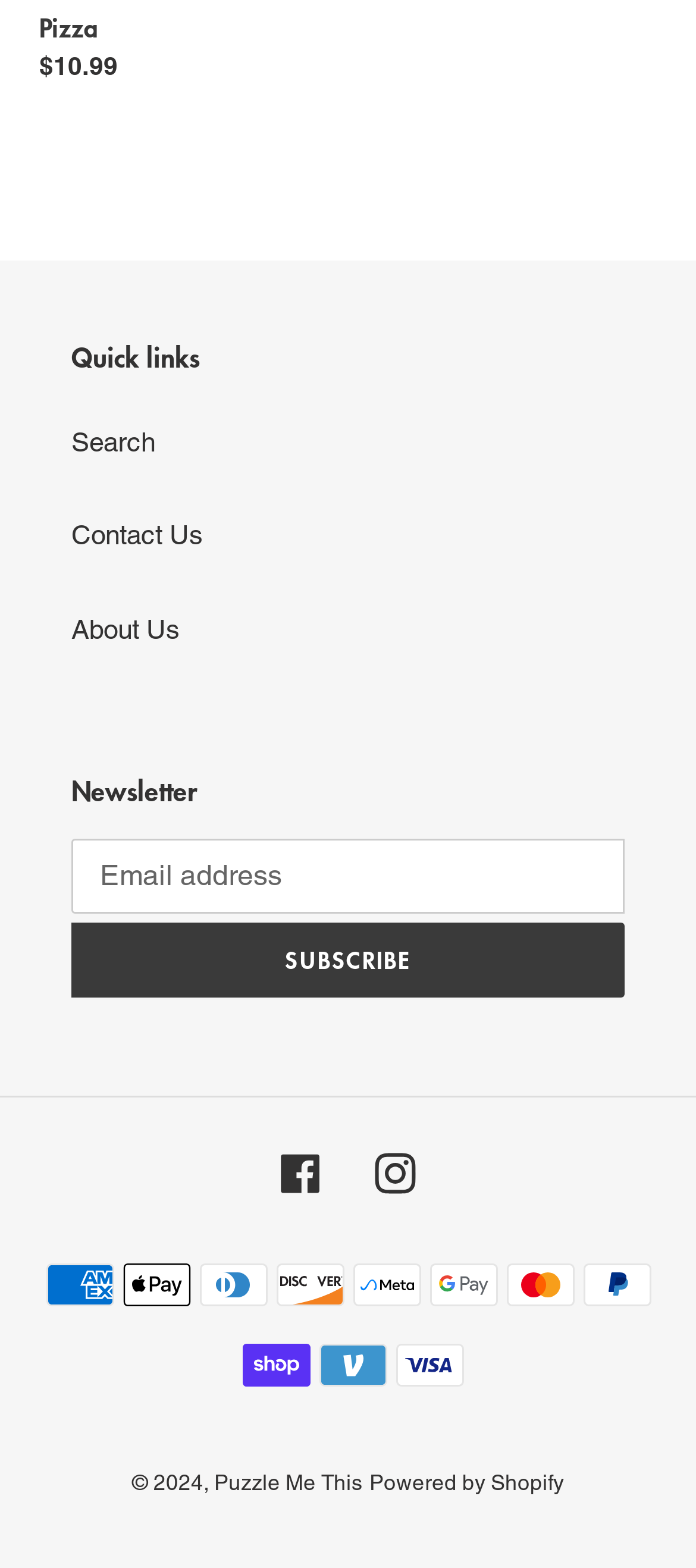Respond with a single word or phrase to the following question:
How many payment methods are available?

9